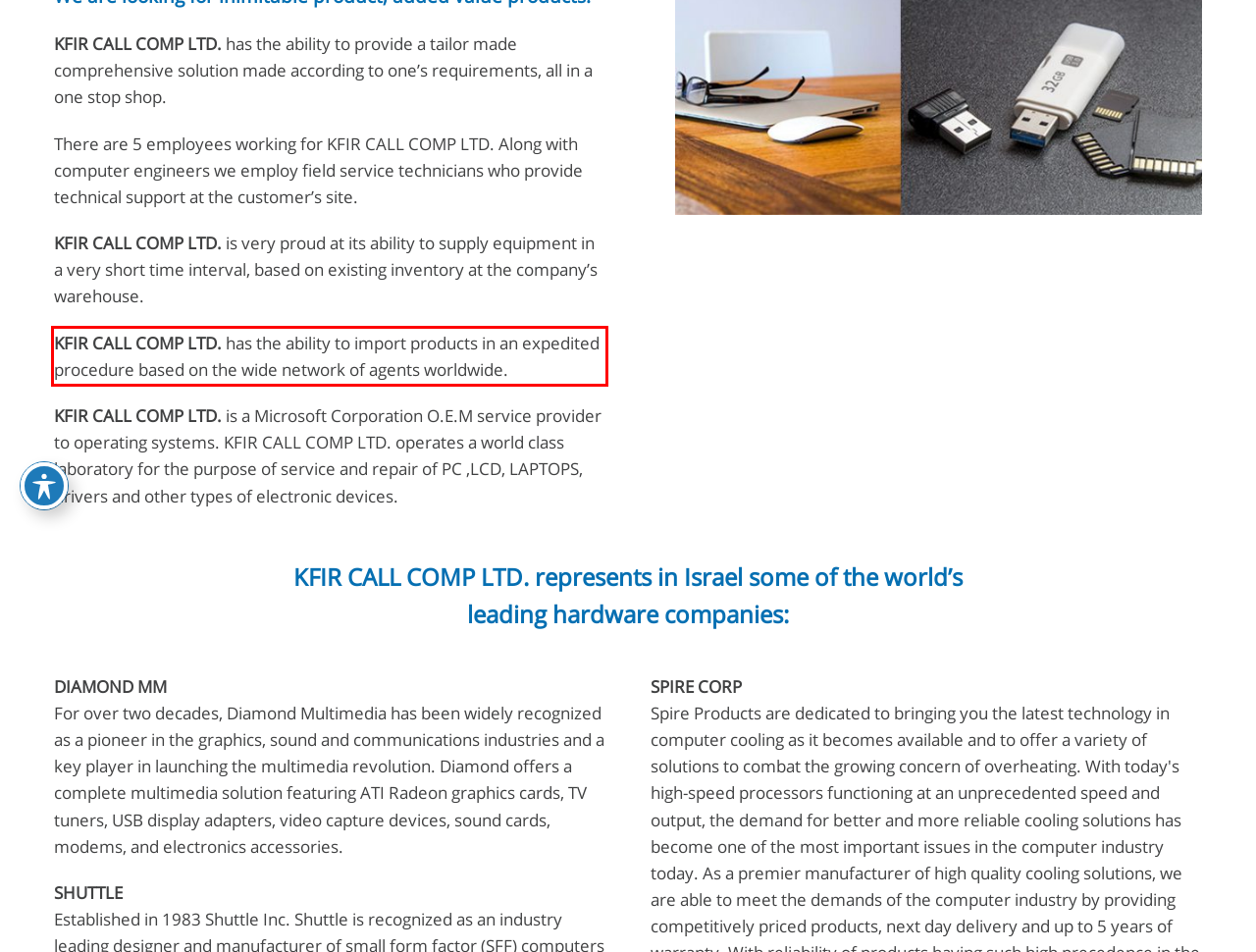Please examine the webpage screenshot and extract the text within the red bounding box using OCR.

KFIR CALL COMP LTD. has the ability to import products in an expedited procedure based on the wide network of agents worldwide.